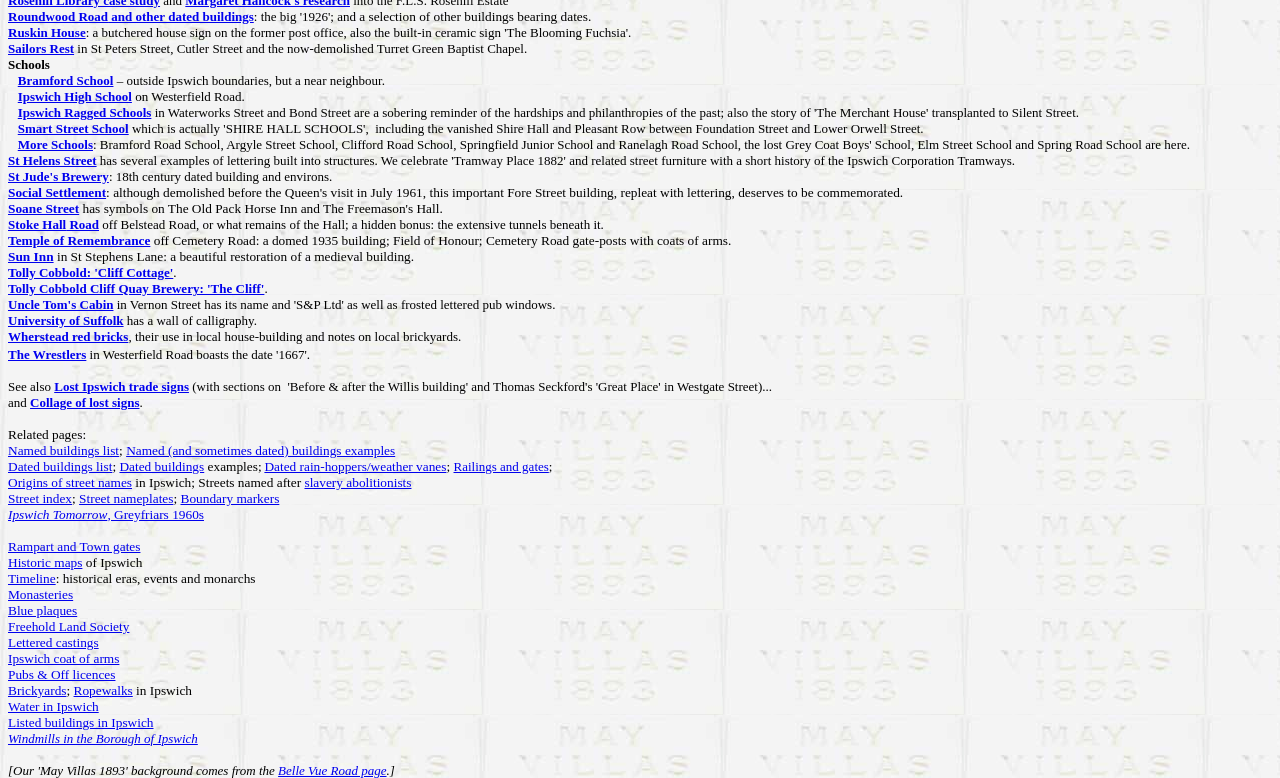Please predict the bounding box coordinates of the element's region where a click is necessary to complete the following instruction: "View 'Named buildings list'". The coordinates should be represented by four float numbers between 0 and 1, i.e., [left, top, right, bottom].

[0.006, 0.569, 0.093, 0.589]